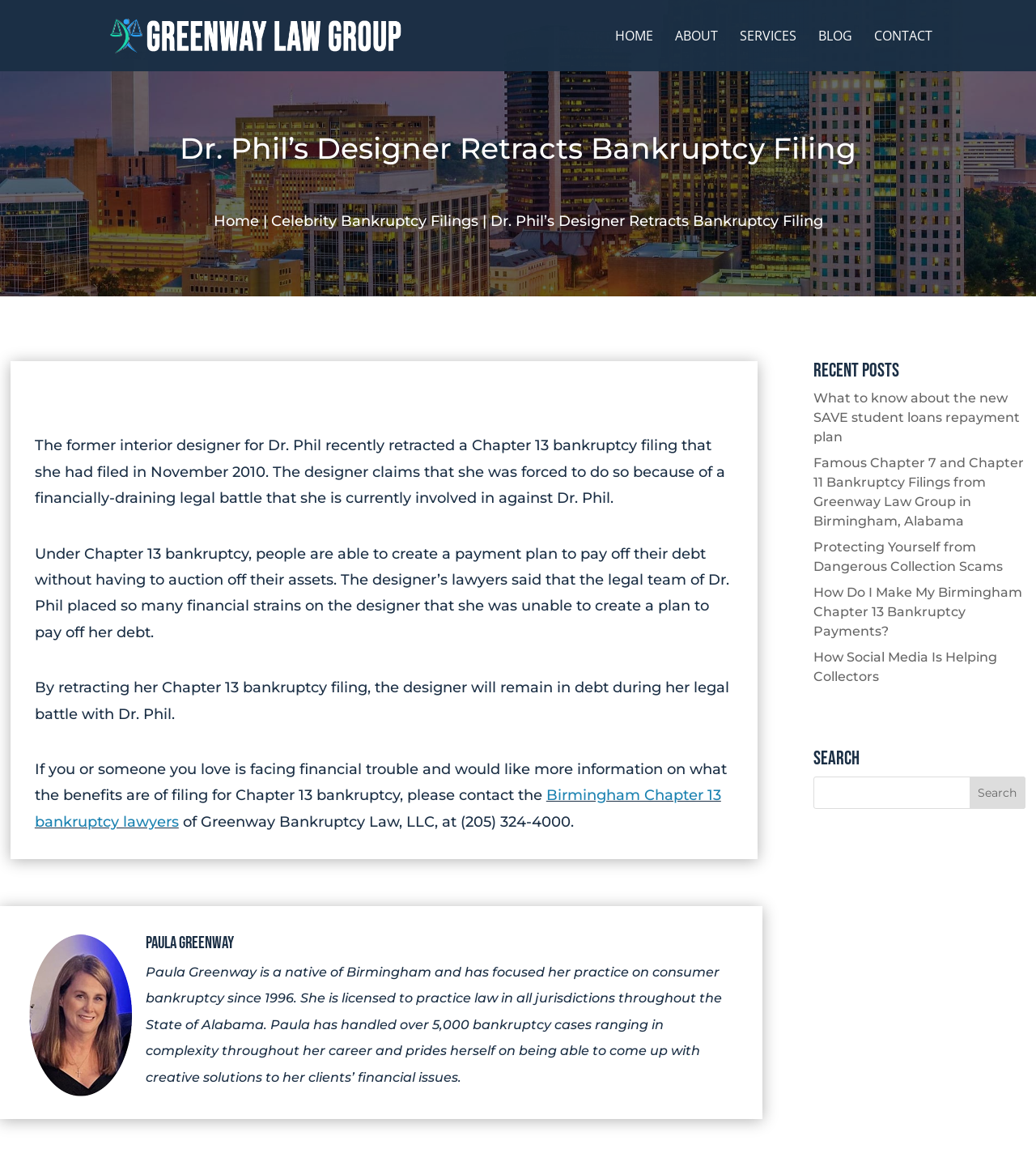Please identify the bounding box coordinates of the element's region that needs to be clicked to fulfill the following instruction: "Contact Birmingham Chapter 13 bankruptcy lawyers". The bounding box coordinates should consist of four float numbers between 0 and 1, i.e., [left, top, right, bottom].

[0.033, 0.675, 0.696, 0.712]